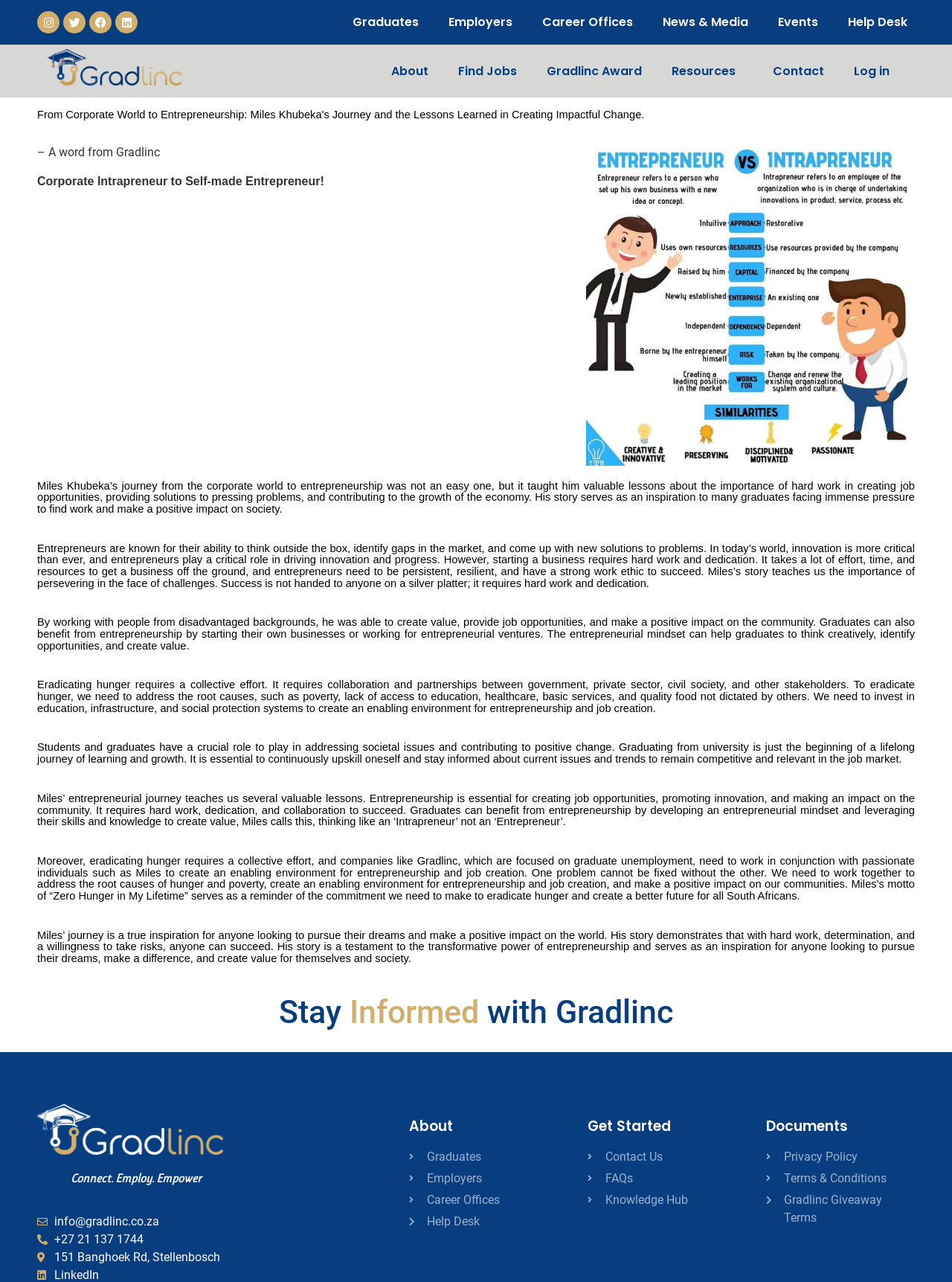Kindly provide the bounding box coordinates of the section you need to click on to fulfill the given instruction: "Contact Gradlinc via email".

[0.057, 0.947, 0.167, 0.958]